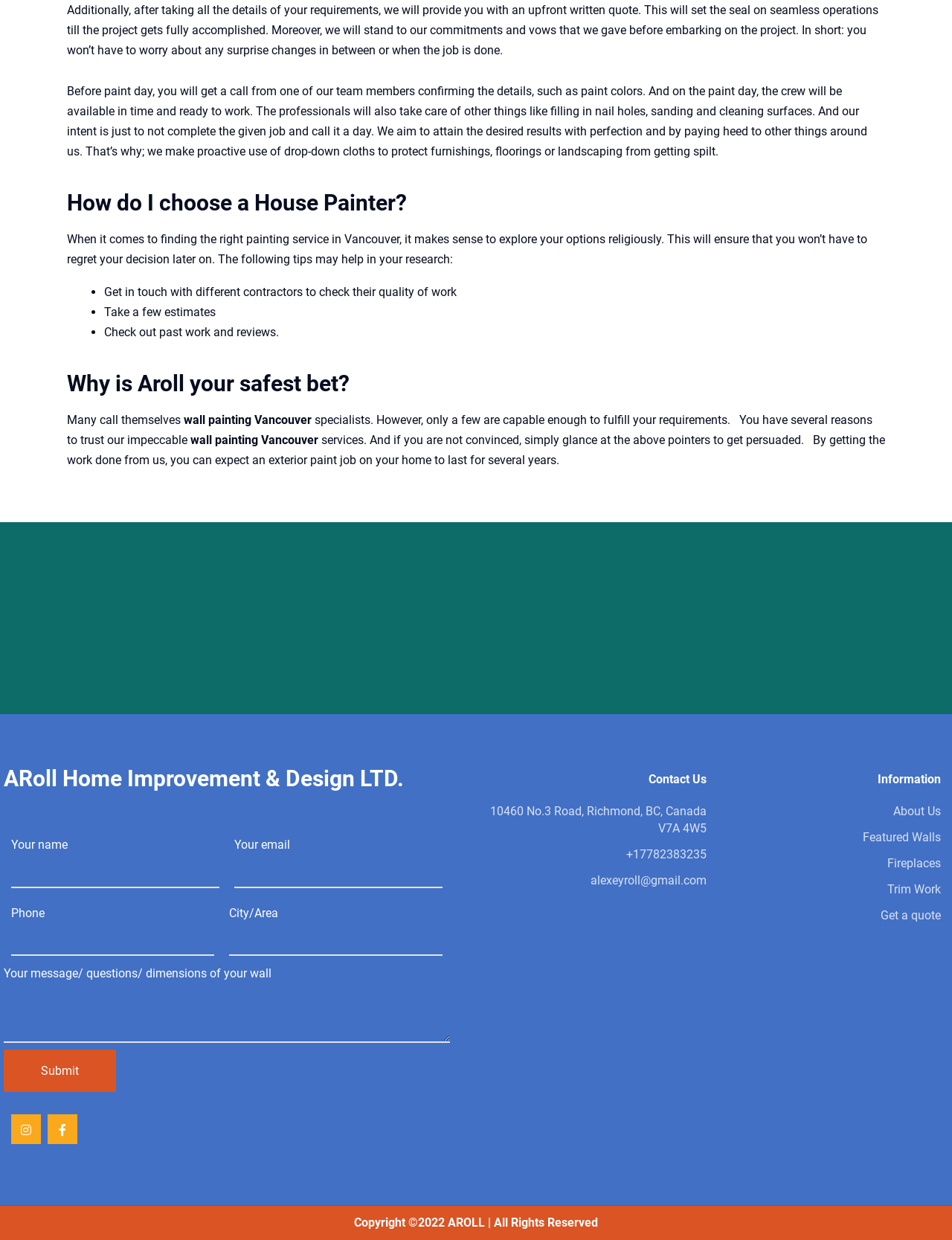Answer the question using only a single word or phrase: 
How can I get a quote from Aroll?

Fill out the contact form